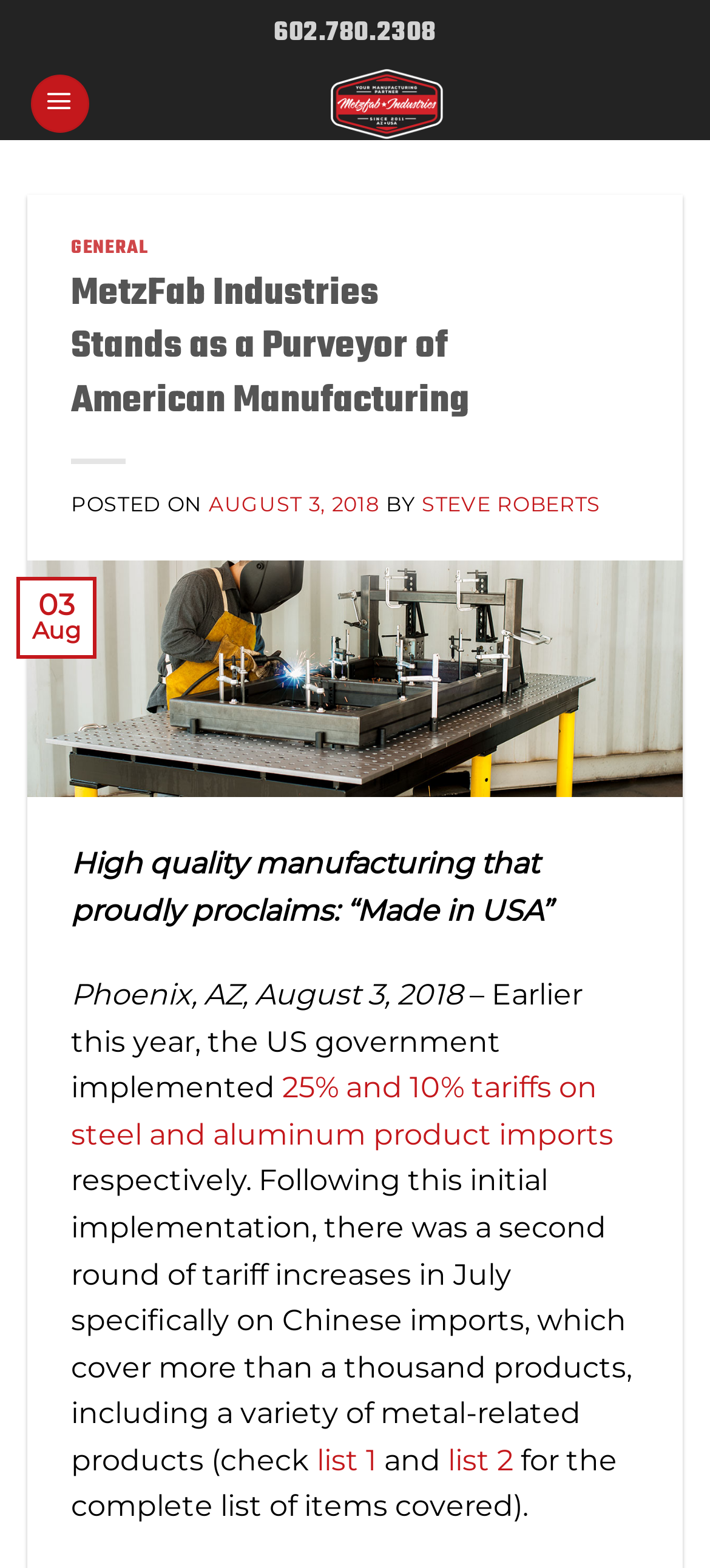What is the phone number of MetzFab Industries?
Based on the screenshot, give a detailed explanation to answer the question.

The phone number can be found on the top of the webpage, in the link element with the text '602.780.2308'.